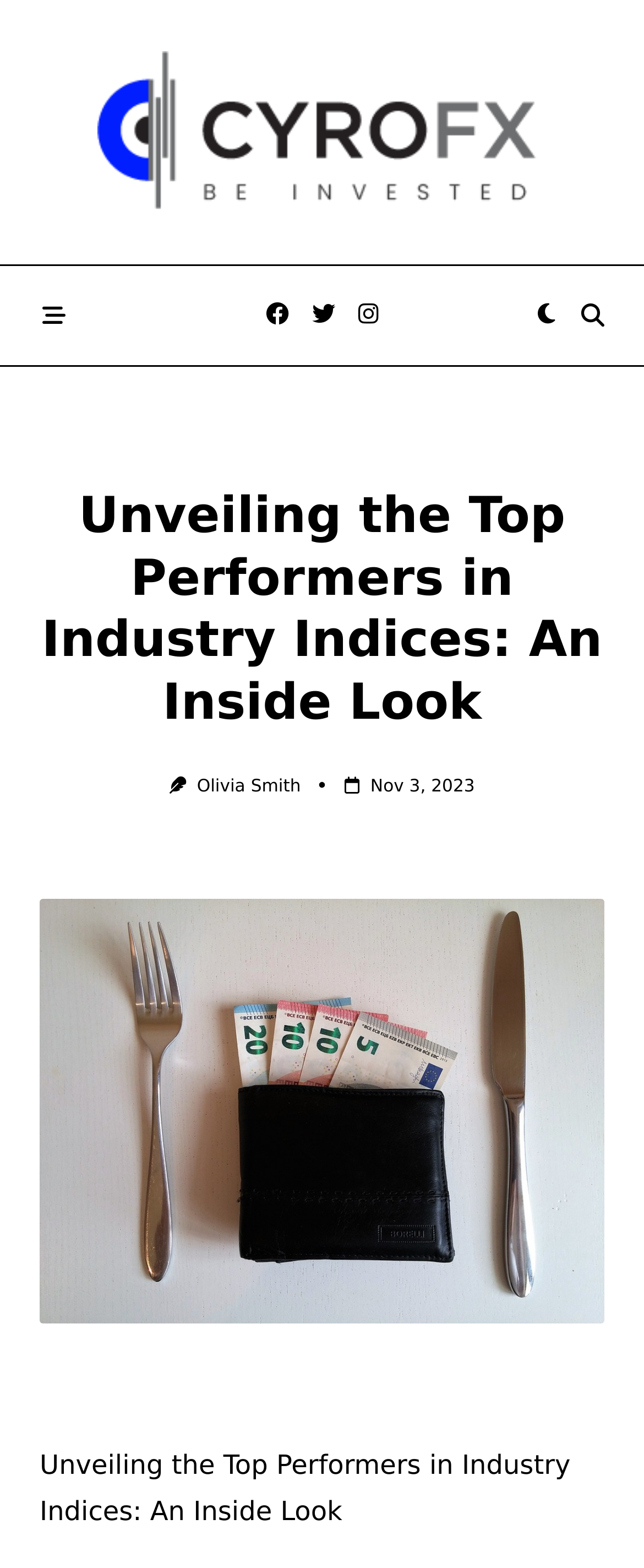Answer the question using only one word or a concise phrase: What is the topic of the article?

Industry indices